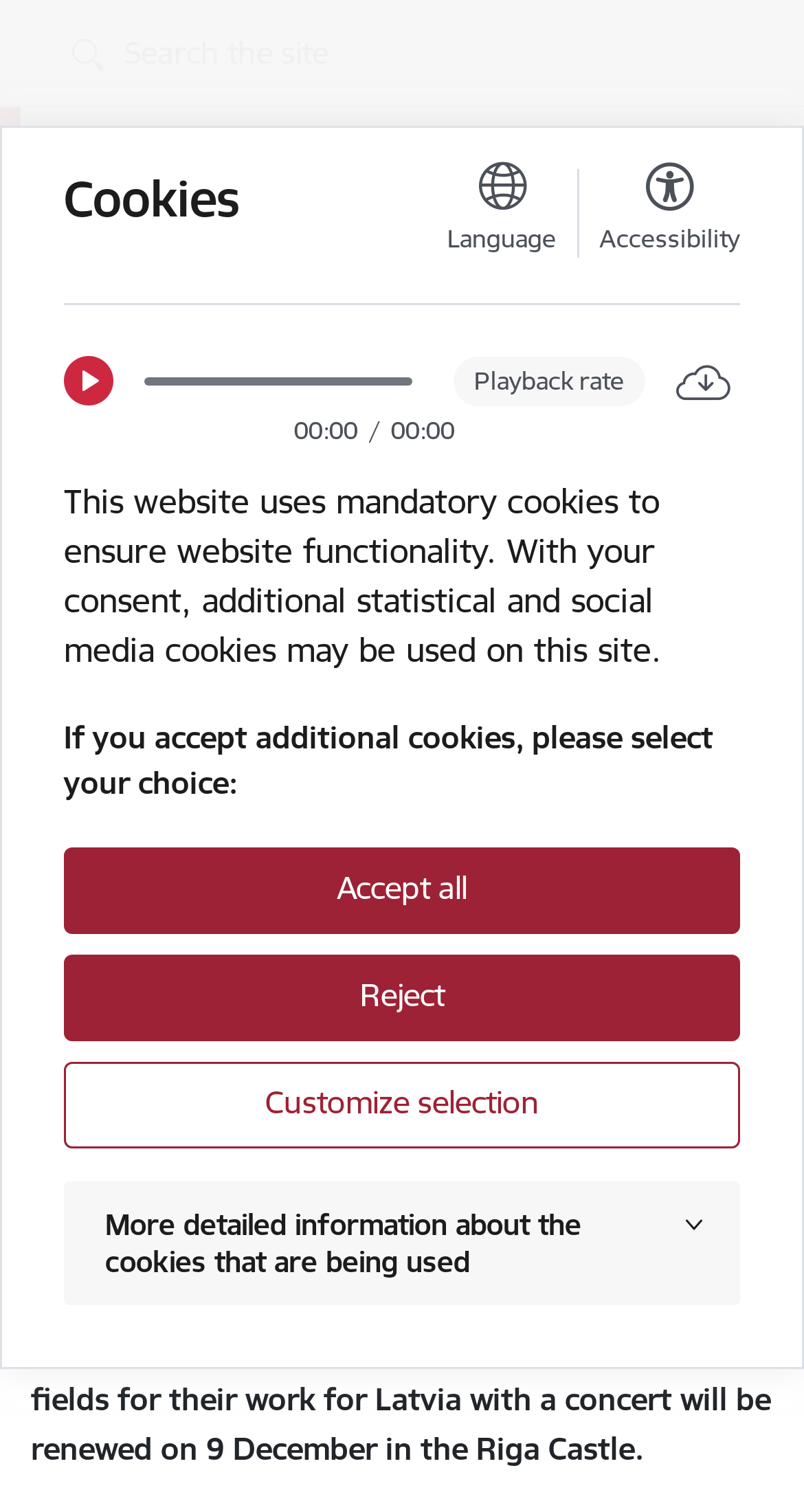Determine the bounding box coordinates of the target area to click to execute the following instruction: "Open the menu to change site language."

[0.128, 0.837, 0.308, 0.906]